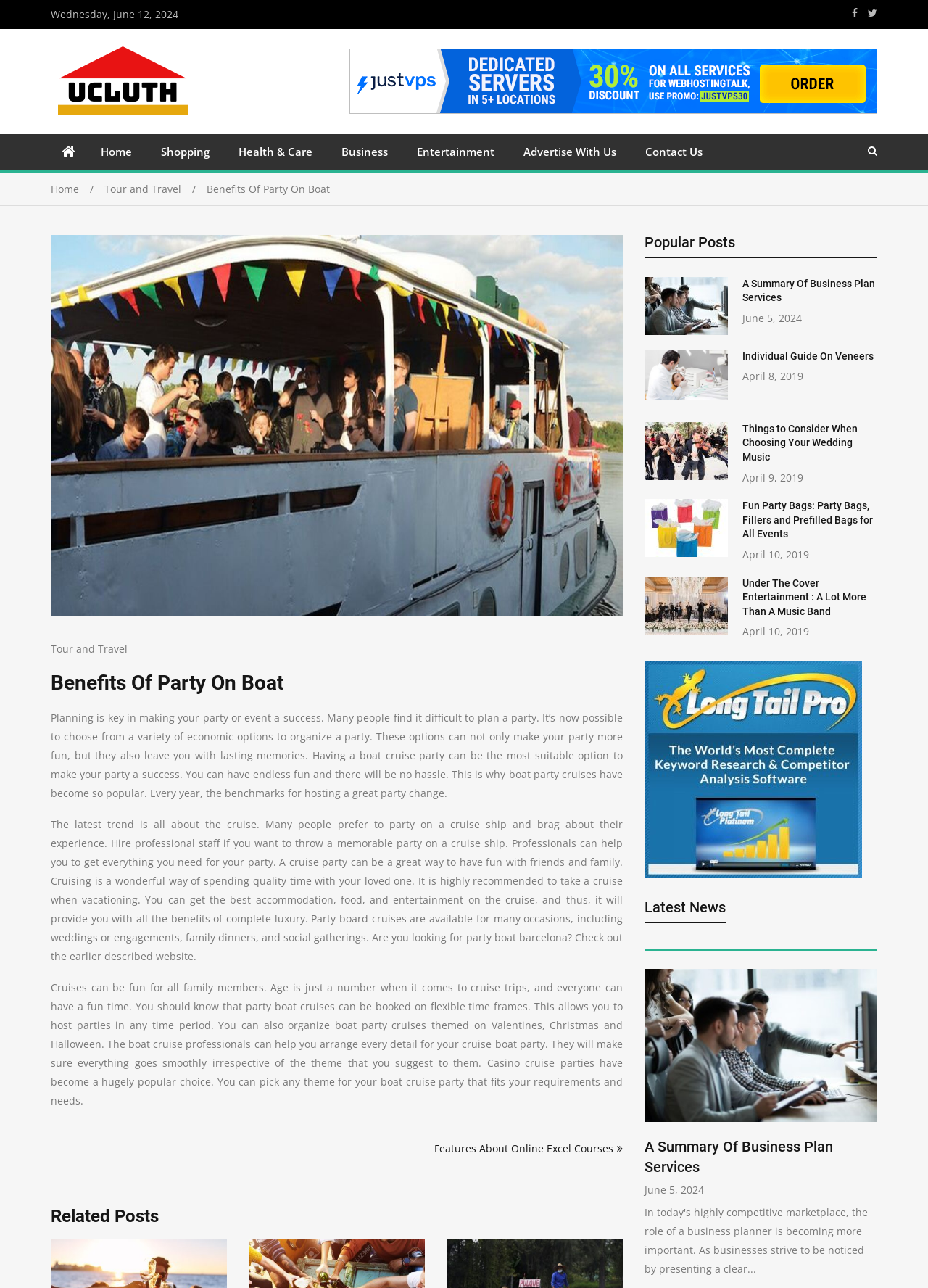Locate the coordinates of the bounding box for the clickable region that fulfills this instruction: "View 'Features About Online Excel Courses'".

[0.468, 0.886, 0.661, 0.897]